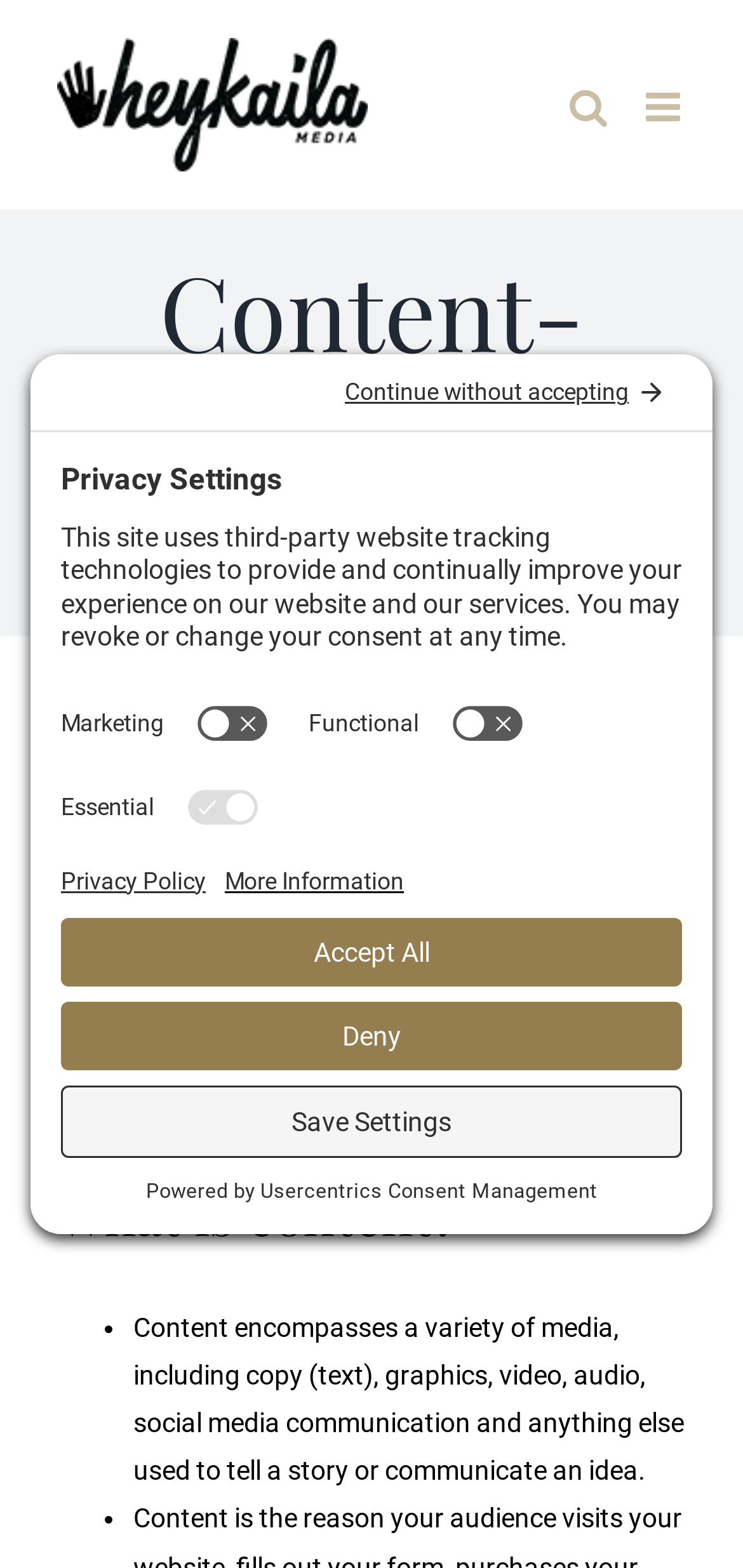What is the purpose of the 'Content-First Design' approach?
Kindly answer the question with as much detail as you can.

According to the webpage, HeyKaila Media builds websites with a content-first approach, which means they use the client's content to define the layout and elements in the design of the site.